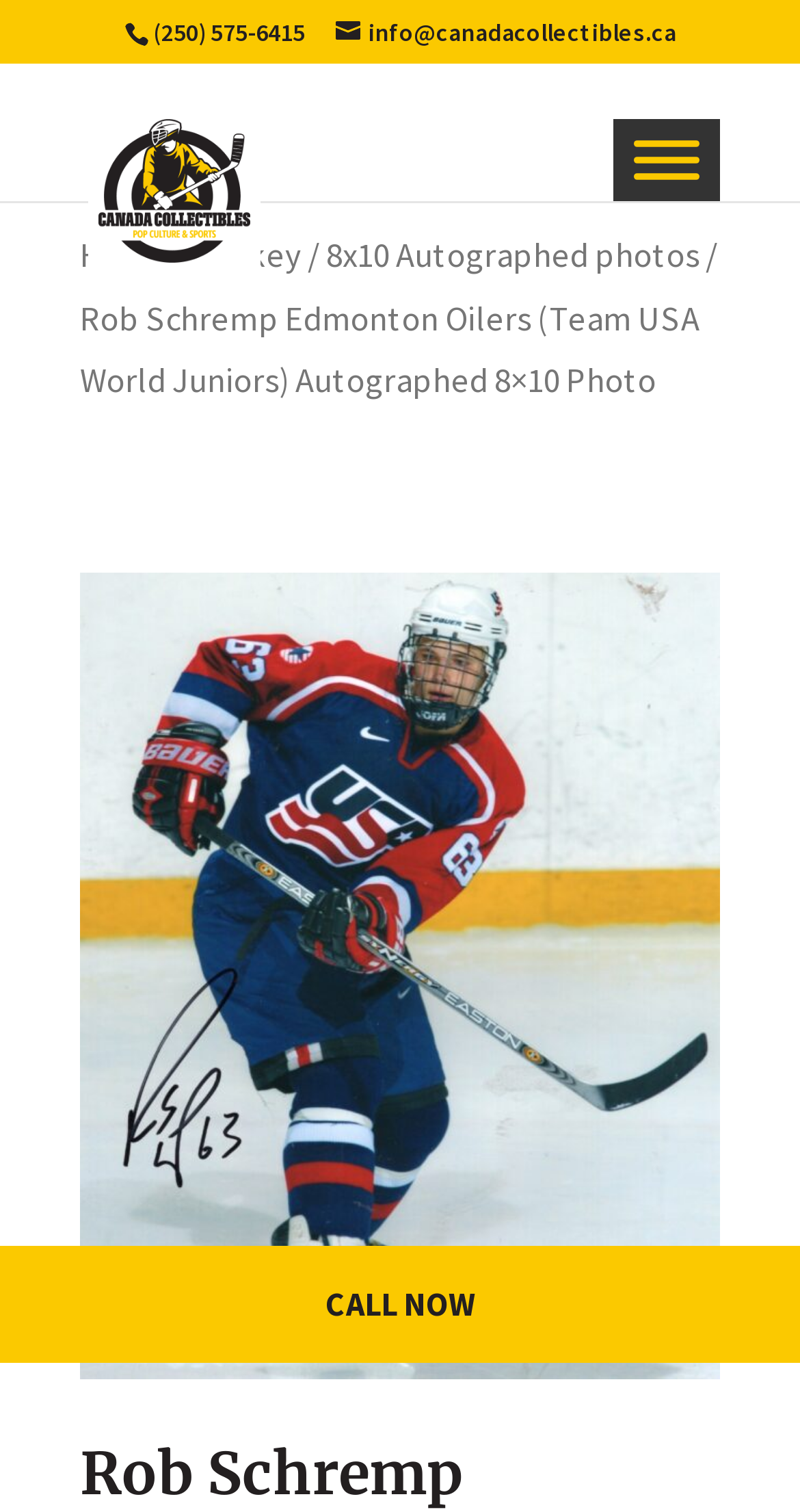Please provide the bounding box coordinates for the element that needs to be clicked to perform the instruction: "Go to the home page". The coordinates must consist of four float numbers between 0 and 1, formatted as [left, top, right, bottom].

[0.1, 0.155, 0.21, 0.183]